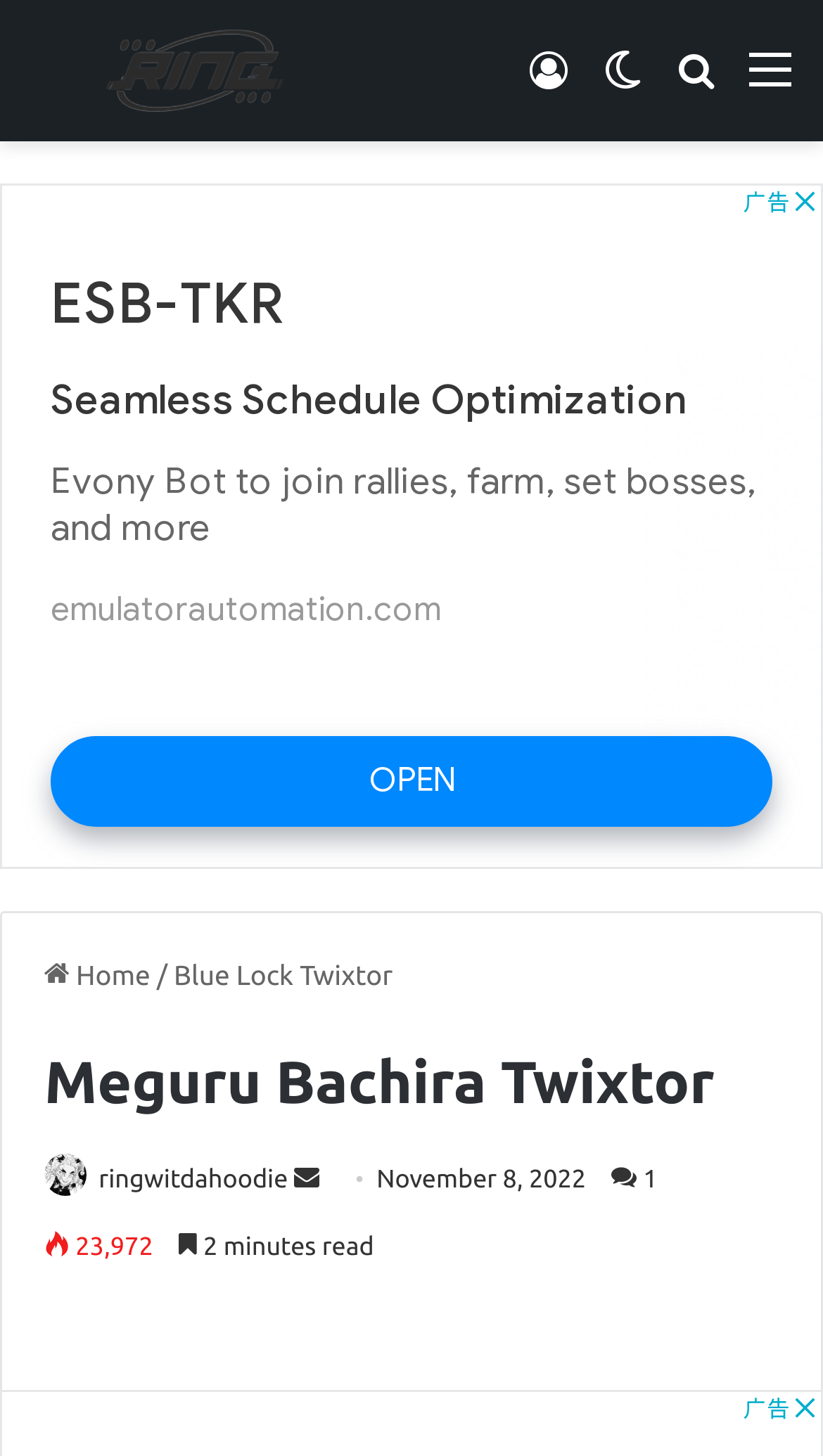Please give the bounding box coordinates of the area that should be clicked to fulfill the following instruction: "Search for something". The coordinates should be in the format of four float numbers from 0 to 1, i.e., [left, top, right, bottom].

[0.821, 0.027, 0.872, 0.092]